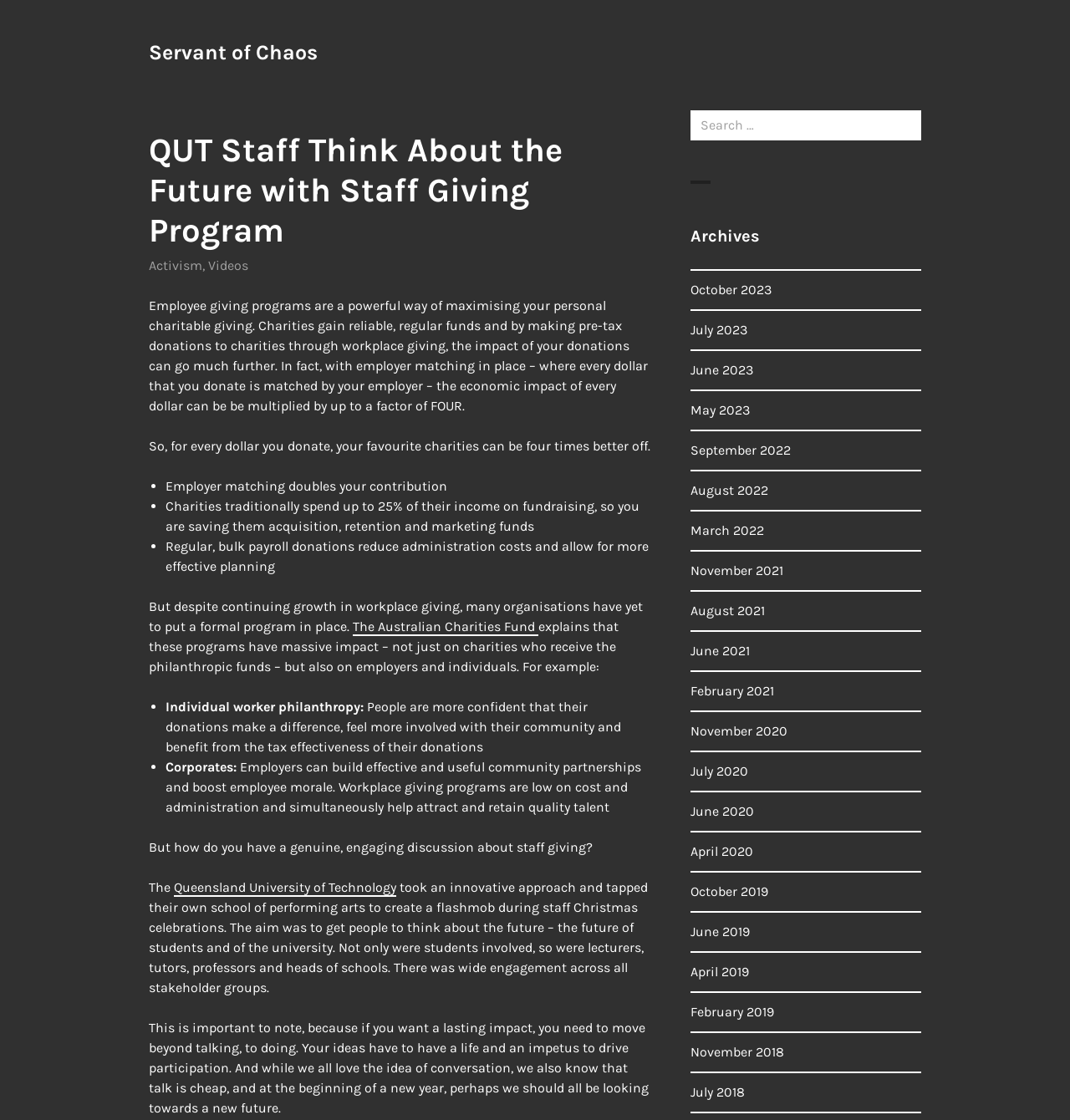What percentage of income do charities traditionally spend on fundraising?
Based on the screenshot, give a detailed explanation to answer the question.

The webpage states that charities traditionally spend up to 25% of their income on fundraising, which is a significant amount that can be saved through workplace giving programs.